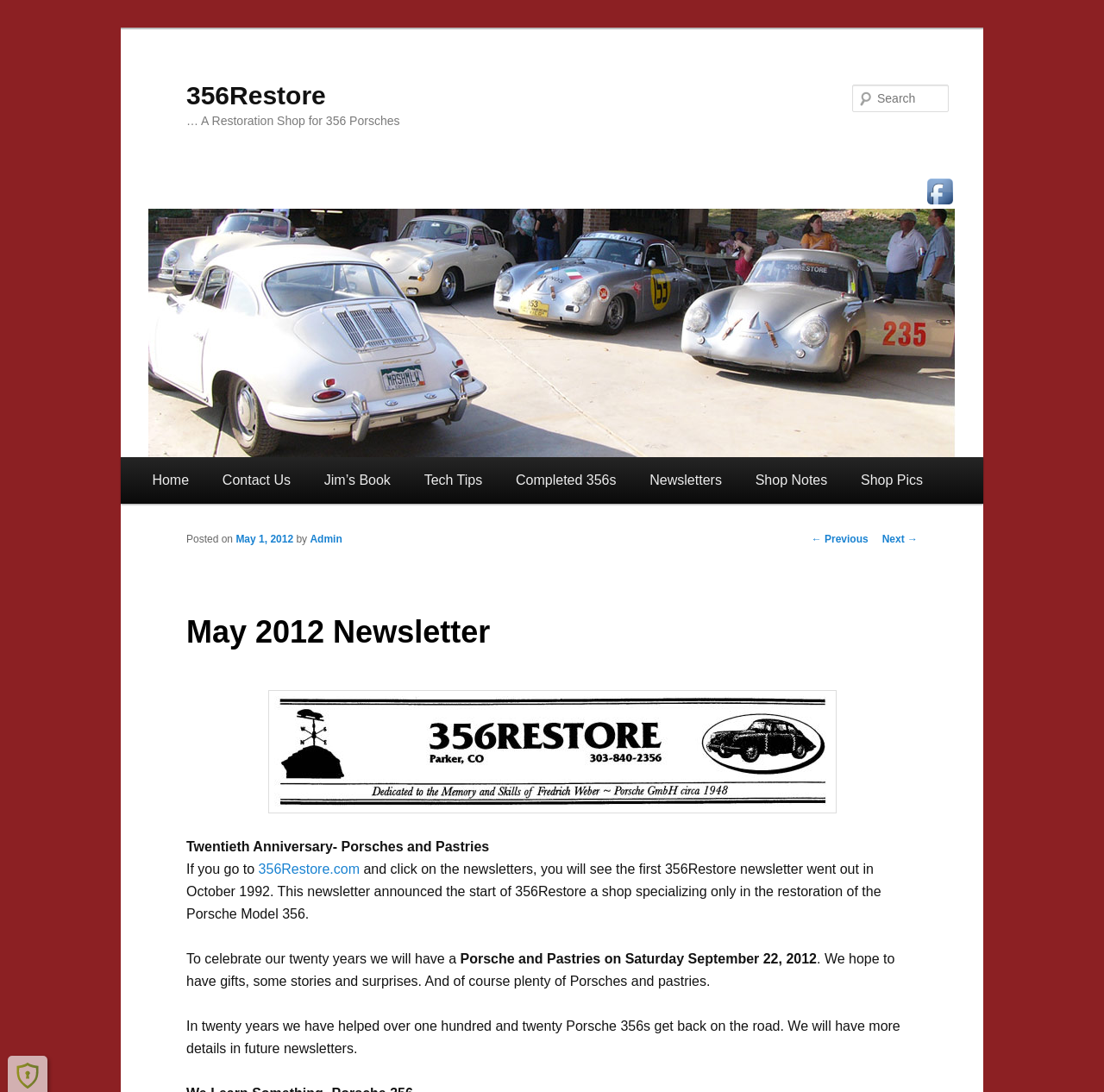Show the bounding box coordinates for the element that needs to be clicked to execute the following instruction: "Search for something". Provide the coordinates in the form of four float numbers between 0 and 1, i.e., [left, top, right, bottom].

[0.772, 0.077, 0.859, 0.103]